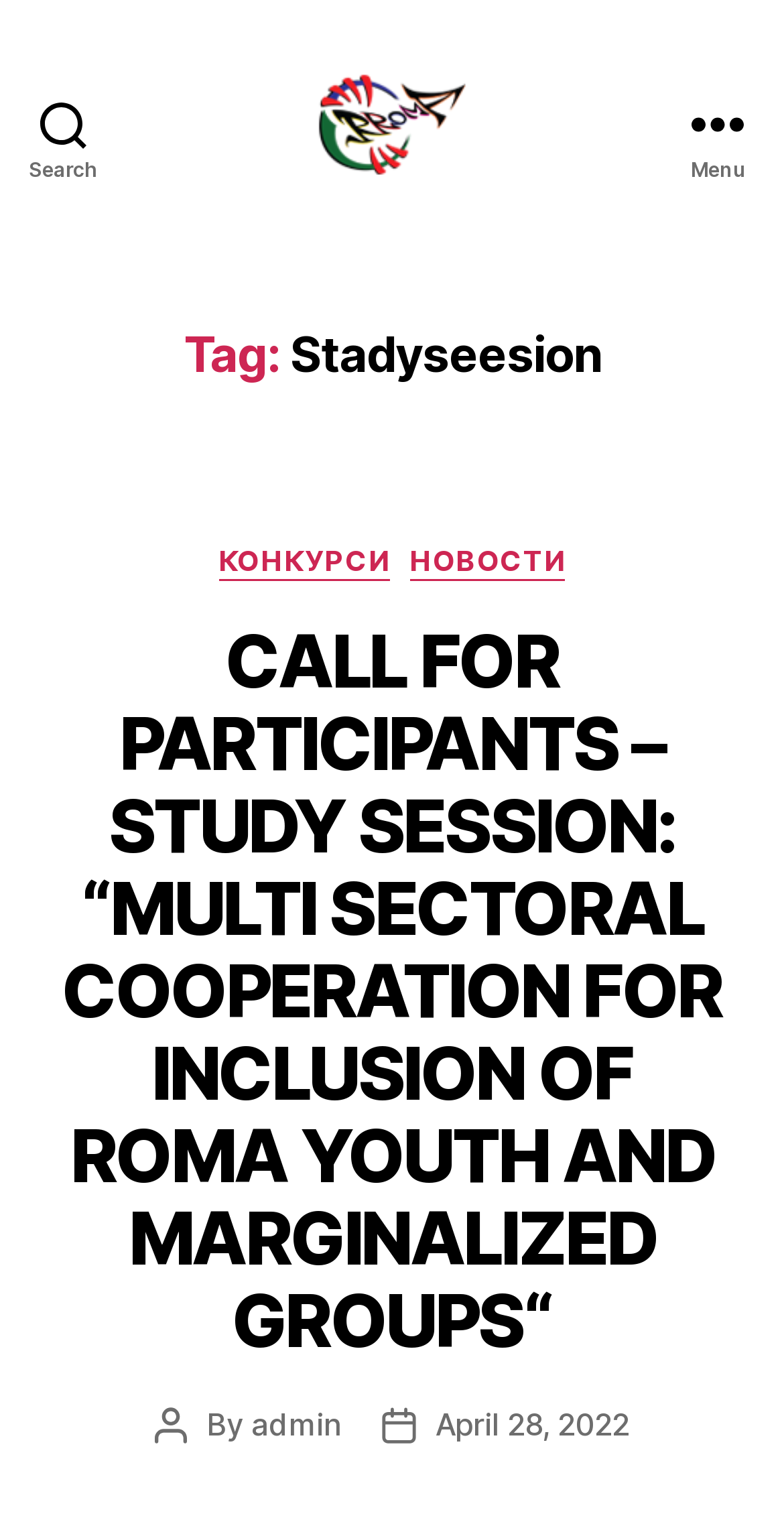Identify the bounding box coordinates of the region that needs to be clicked to carry out this instruction: "Go to РРОМА page". Provide these coordinates as four float numbers ranging from 0 to 1, i.e., [left, top, right, bottom].

[0.404, 0.041, 0.596, 0.12]